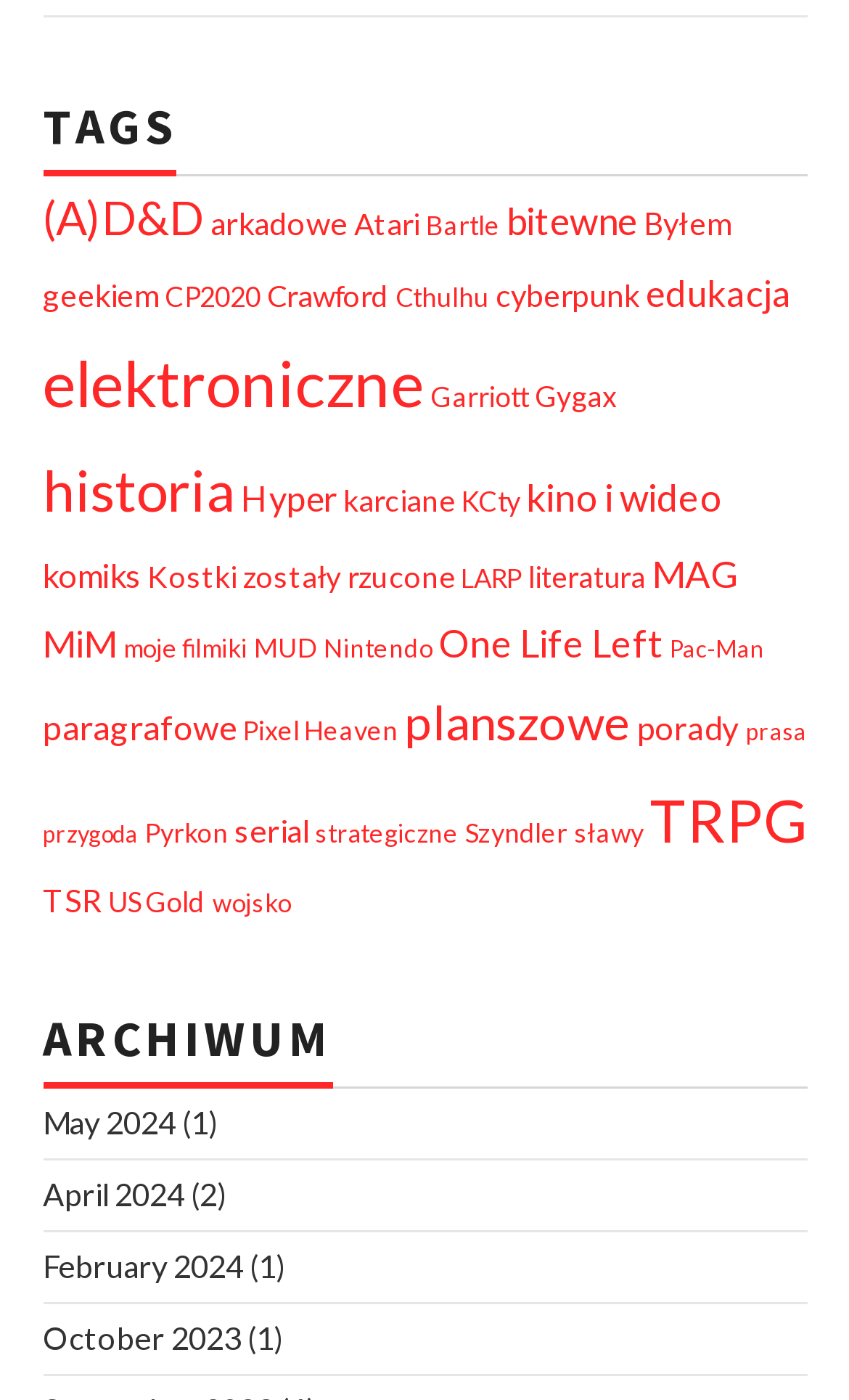Analyze the image and deliver a detailed answer to the question: How many tags are available?

I counted the number of links under the 'TAGS' heading, and there are 27 links, each representing a tag.